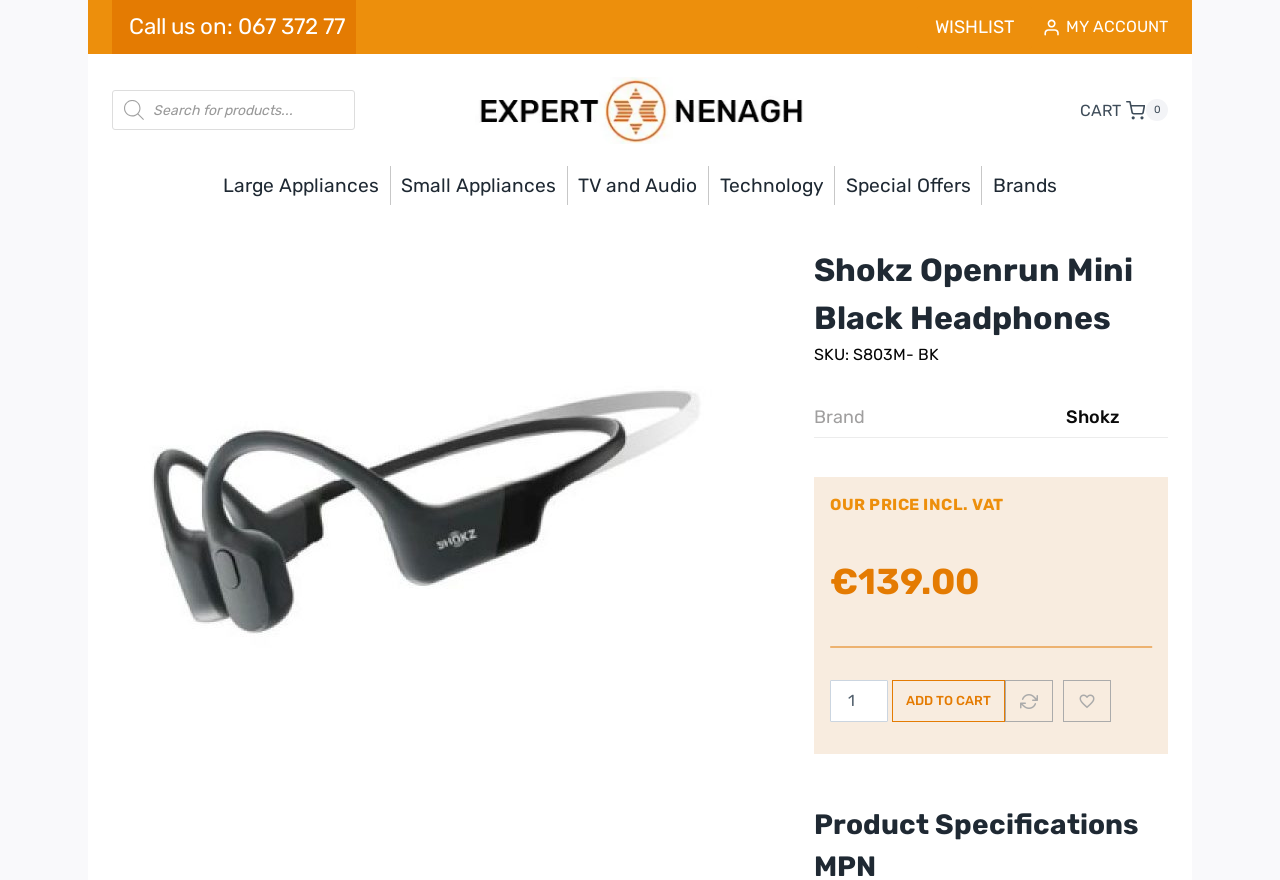Give a complete and precise description of the webpage's appearance.

This webpage is about Shokz Openrun Mini Black Headphones. At the top left, there is a link to call the store, and next to it, there is a wishlist link. On the top right, there is an account link with an icon, and a shopping cart button with an icon. Below these links, there is a search bar with a magnifying glass icon and a placeholder text "Products search".

Below the search bar, there is a navigation menu with several links, including "Large Appliances", "Small Appliances", "TV and Audio", "Technology", "Special Offers", and "Brands". Each of these links has a child menu button next to it.

On the left side of the page, there is a carousel region that takes up most of the page's height. Within this region, there is a tab panel with a single slide, which contains a link to an image of the headphones.

On the right side of the page, there is a section dedicated to the product details. The product name "Shokz Openrun Mini Black Headphones" is displayed in a large font, followed by the product SKU "S803M- BK". Below this, there is a "Brand" label, and then the product price, which includes VAT, is displayed as "€139.00". There is a horizontal separator line below the price.

Under the separator line, there is a section to select the product quantity, with a spin button to adjust the quantity, and buttons to add the product to the cart, wishlist, or compare.